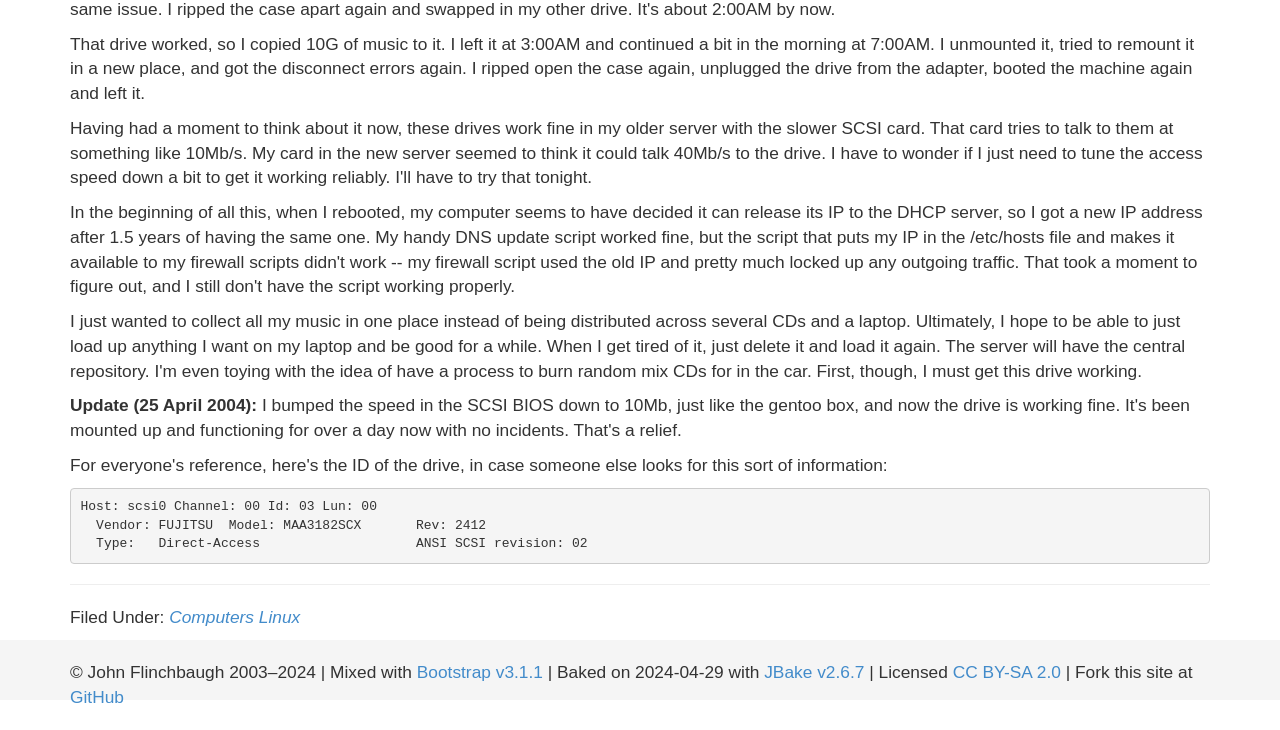From the screenshot, find the bounding box of the UI element matching this description: "Bootstrap v3.1.1". Supply the bounding box coordinates in the form [left, top, right, bottom], each a float between 0 and 1.

[0.326, 0.907, 0.424, 0.934]